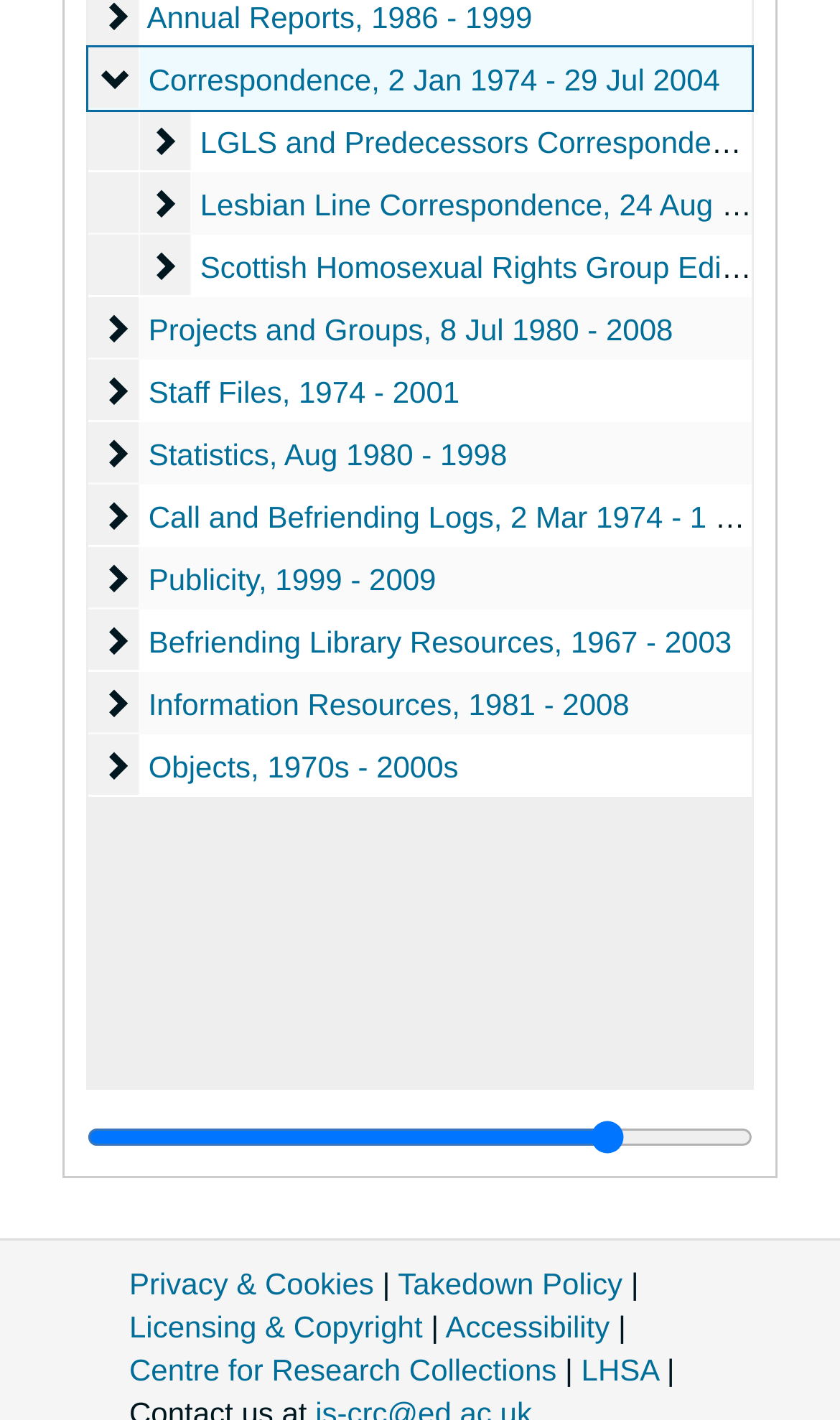Can you determine the bounding box coordinates of the area that needs to be clicked to fulfill the following instruction: "Access Publicity"?

[0.177, 0.396, 0.519, 0.421]